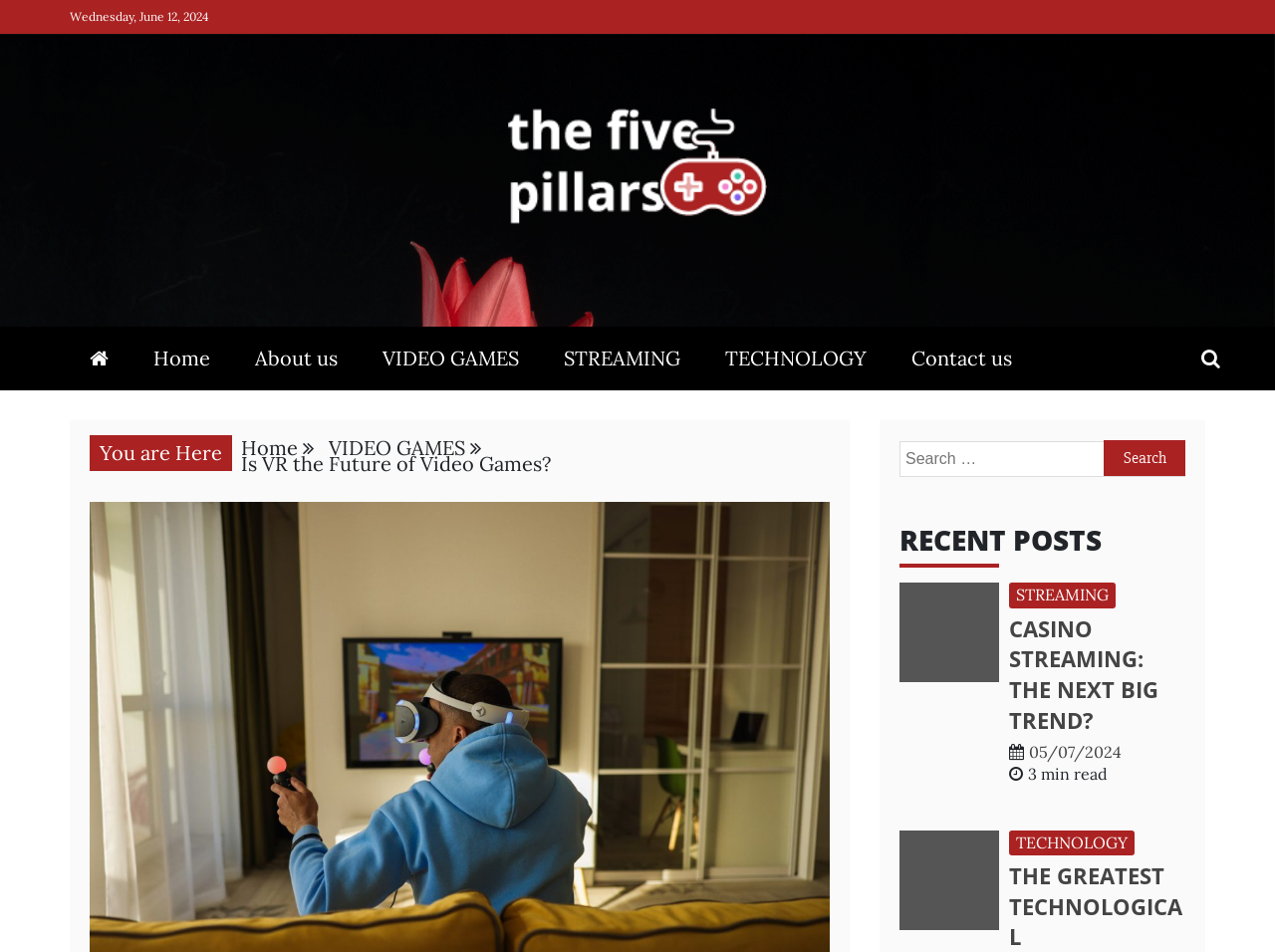Predict the bounding box of the UI element that fits this description: "on language".

None